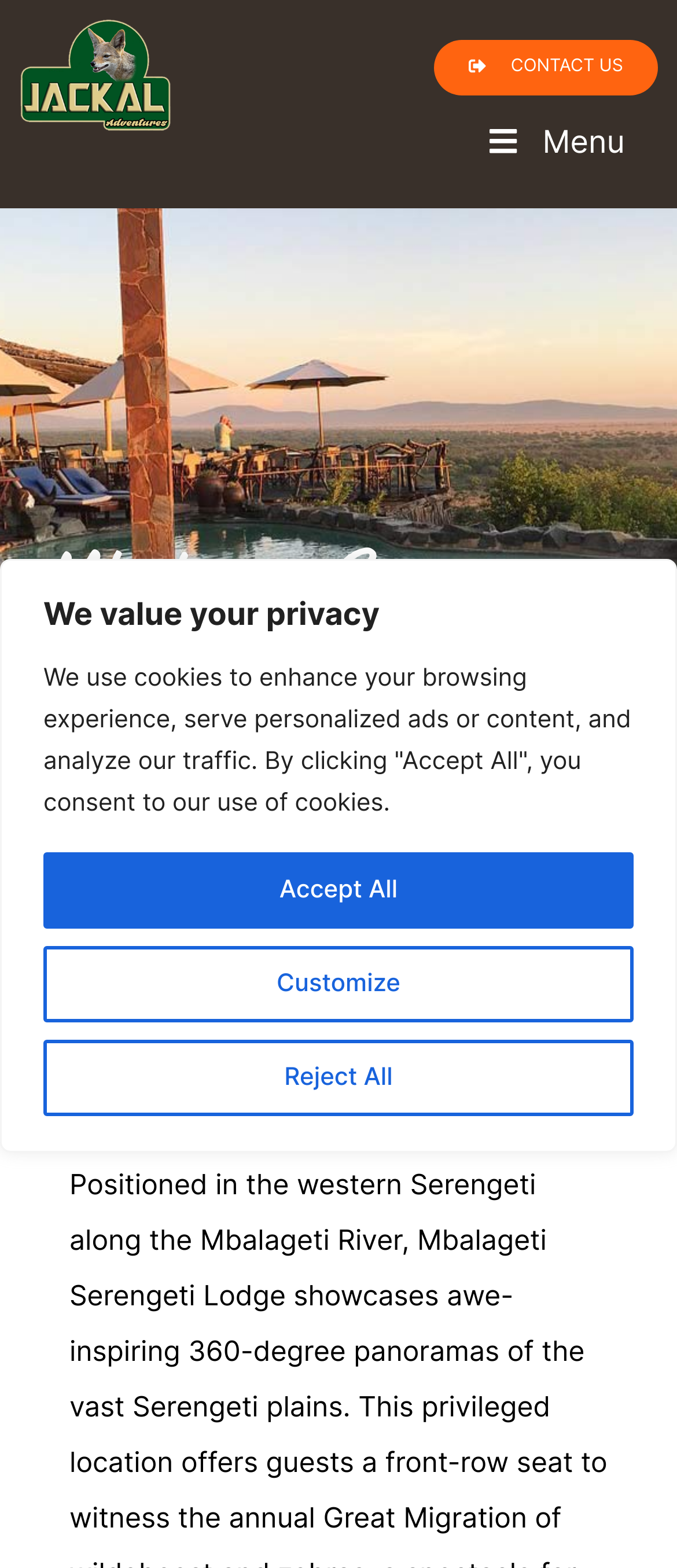Look at the image and give a detailed response to the following question: What is the name of the lodge showcased on this webpage?

I found the name of the lodge by looking at the heading element 'Mbalageti Serengeti Lodge' which is located at the top of the webpage.